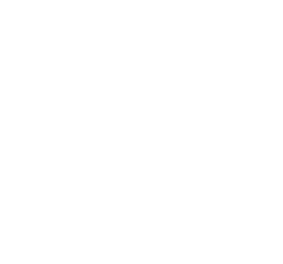Provide a single word or phrase to answer the given question: 
How much discount is offered on the dress?

40%